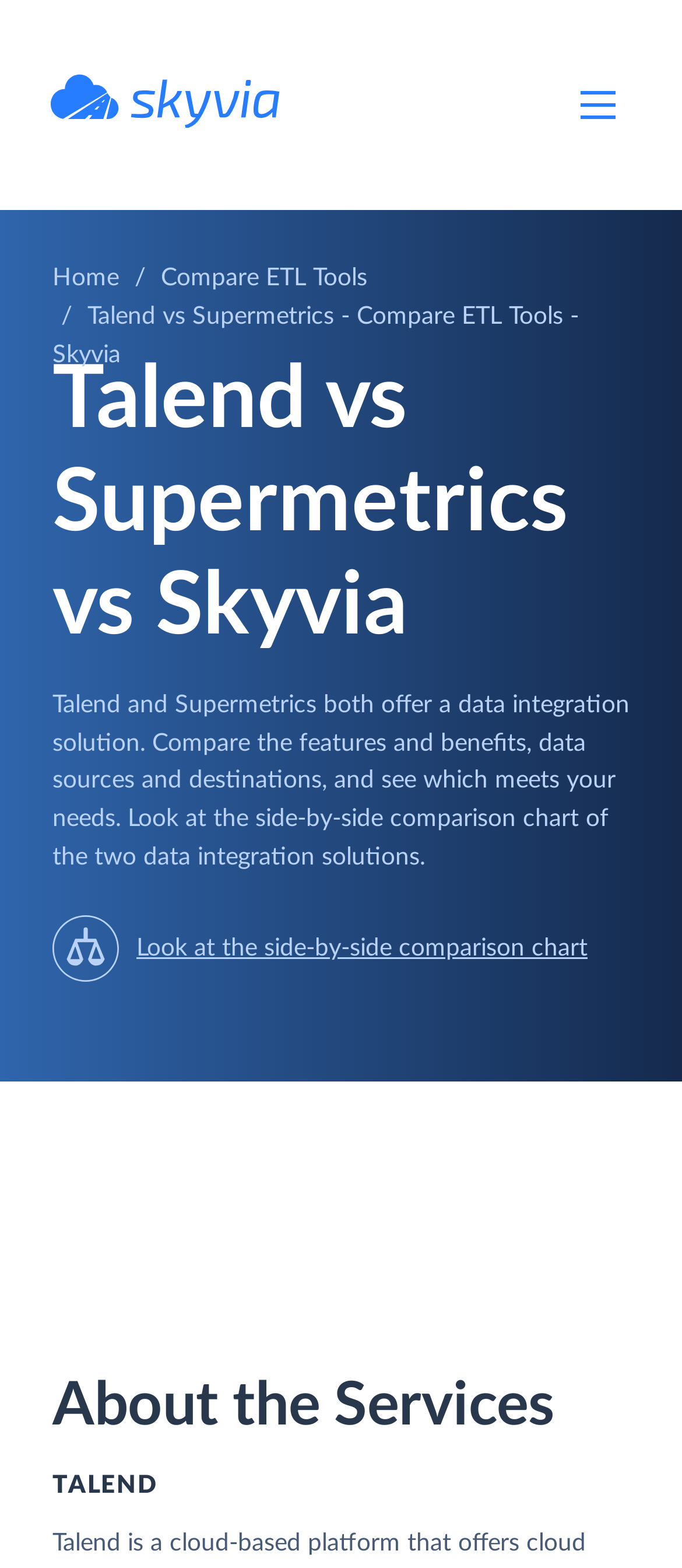Bounding box coordinates should be provided in the format (top-left x, top-left y, bottom-right x, bottom-right y) with all values between 0 and 1. Identify the bounding box for this UI element: Tazo Tea

None